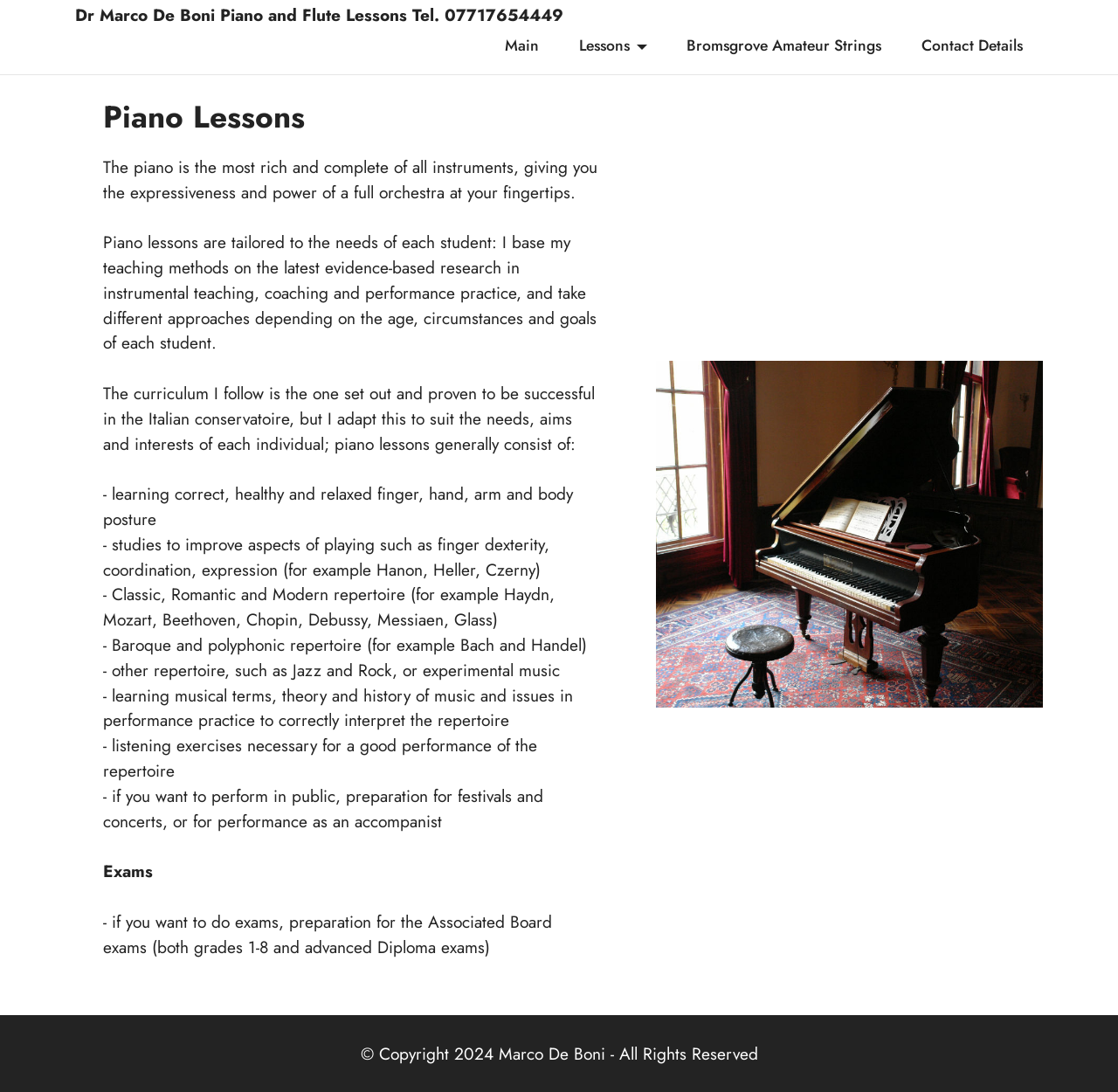Please give a succinct answer to the question in one word or phrase:
What is the curriculum followed in the piano lessons?

Italian conservatoire